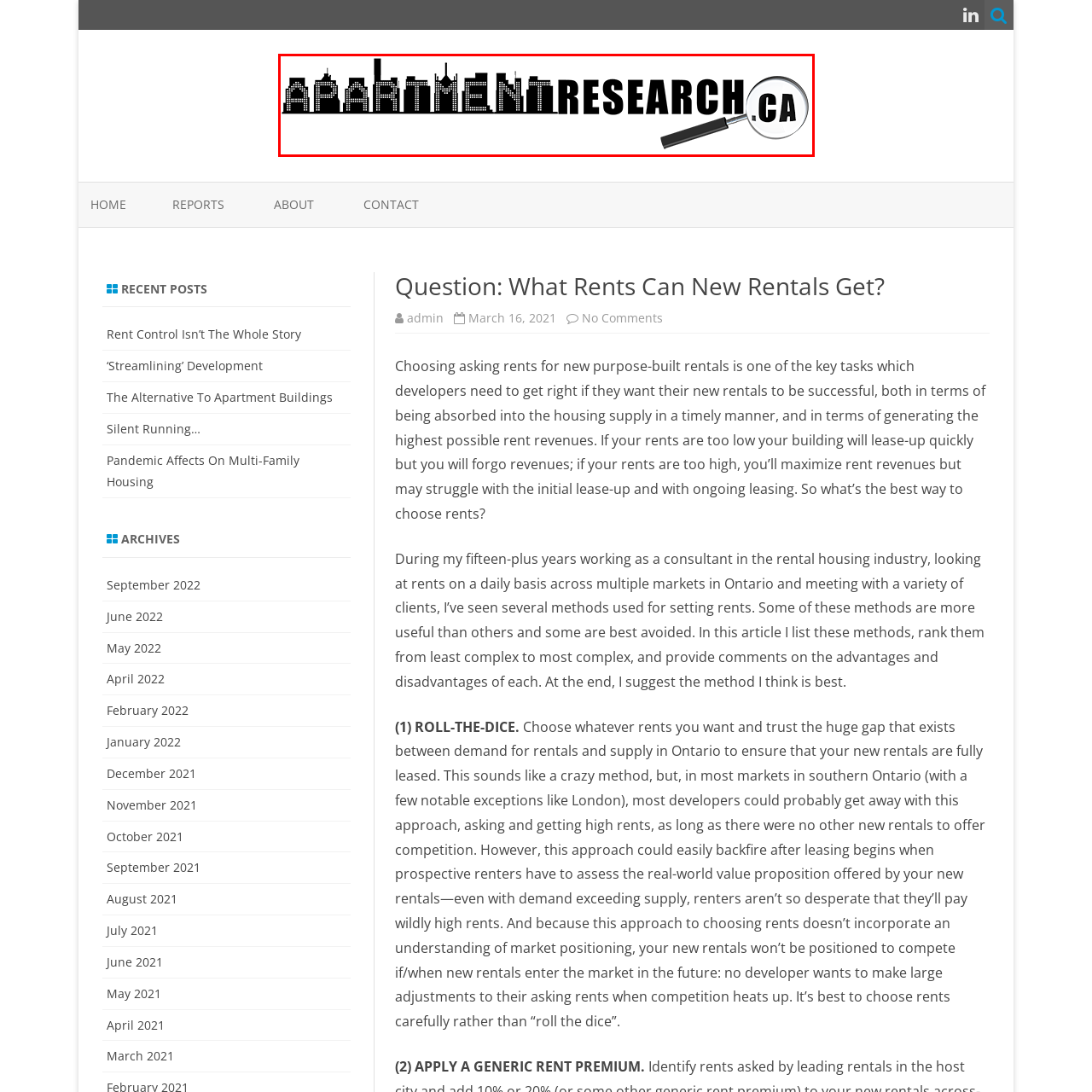Inspect the picture enclosed by the red border, What is the word displayed prominently next to the logo? Provide your answer as a single word or phrase.

RESEARCH